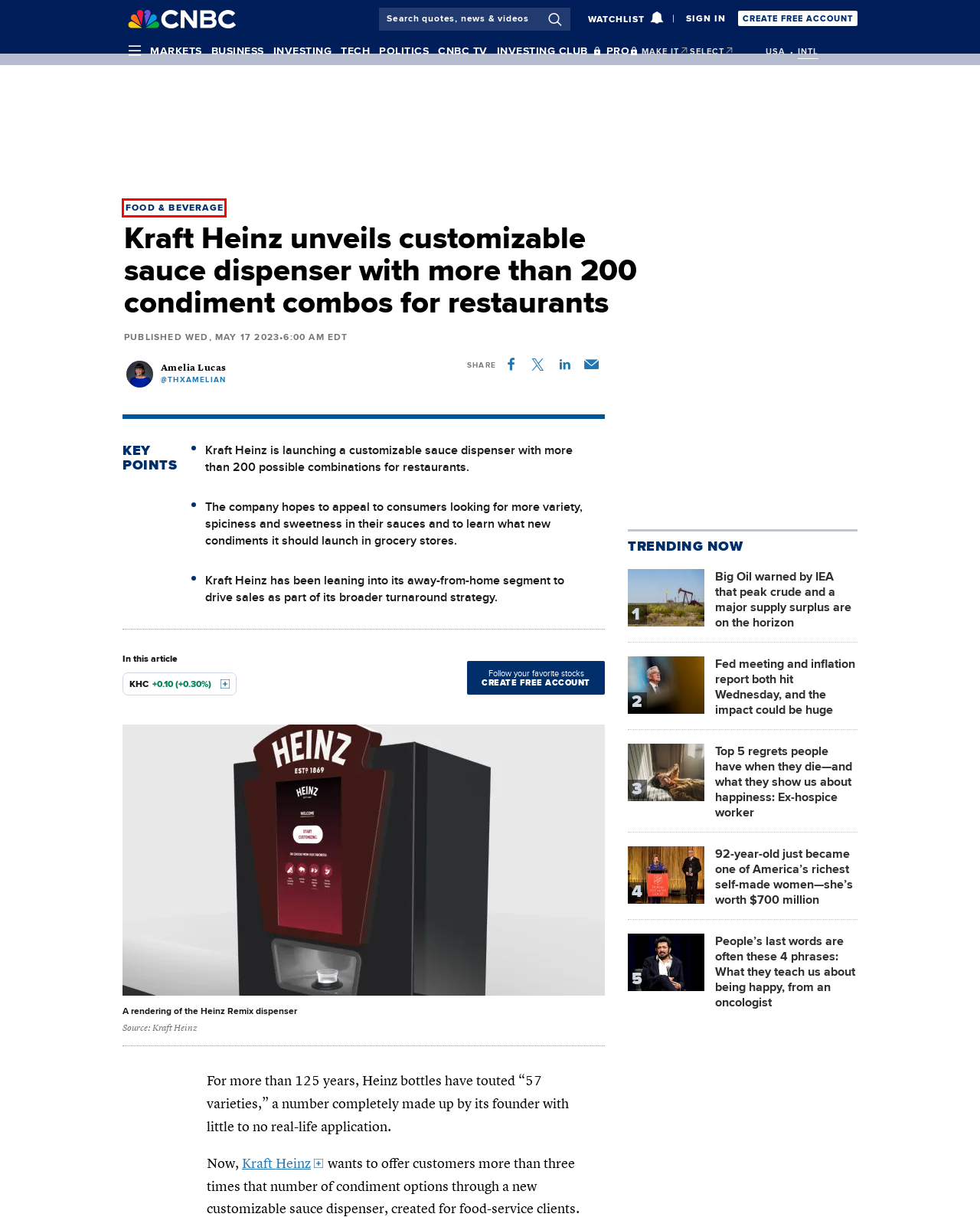Look at the screenshot of a webpage where a red bounding box surrounds a UI element. Your task is to select the best-matching webpage description for the new webpage after you click the element within the bounding box. The available options are:
A. Unavailable In Your Region
B. Phrases that are often people's last words, says doctor: What we can learn
C. Food & Beverage News
D. Fed meeting and inflation report both hit Wednesday, and the impact could be huge
E. Kraft Heinz's latest tumble begs question what is value of its brands
F. Phrases that are often people's last regrets: What we can learn
G. How Coca-Cola turns to its Freestyle machine to create shelf-ready flavors | Food Dive
H. Big Oil given stark warning as a major supply surplus expected by 2030

C